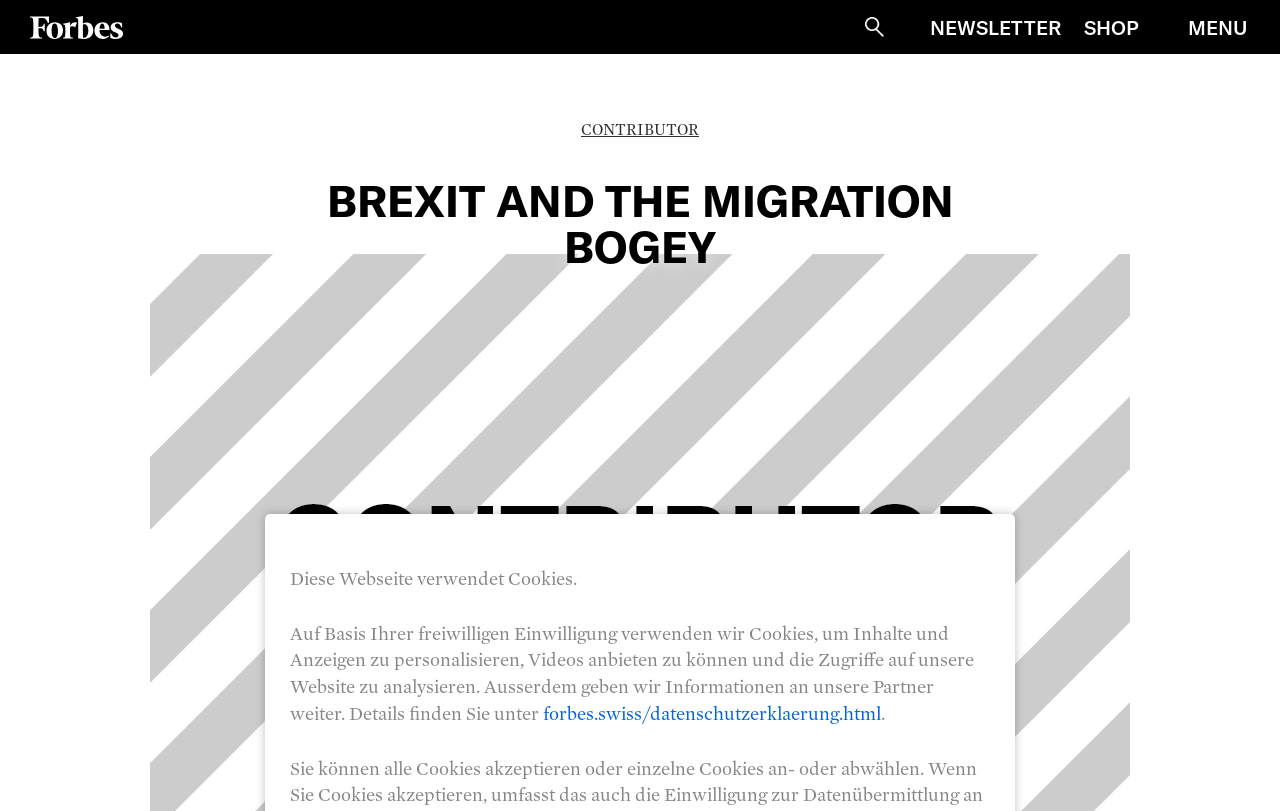Please answer the following query using a single word or phrase: 
What is the name of the website?

forbes.swiss